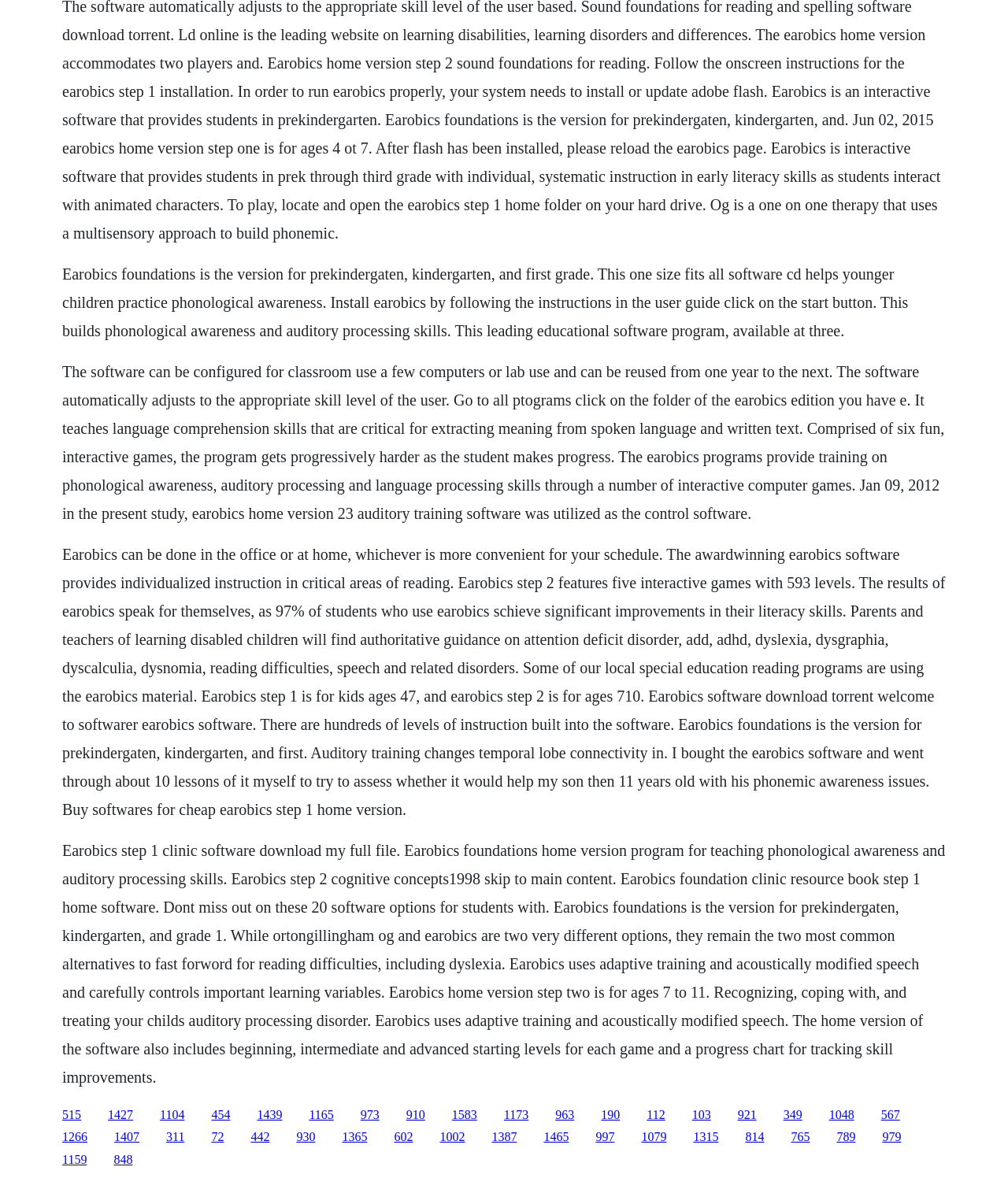Answer the question using only a single word or phrase: 
What is Earobics Foundations used for?

Teaching phonological awareness